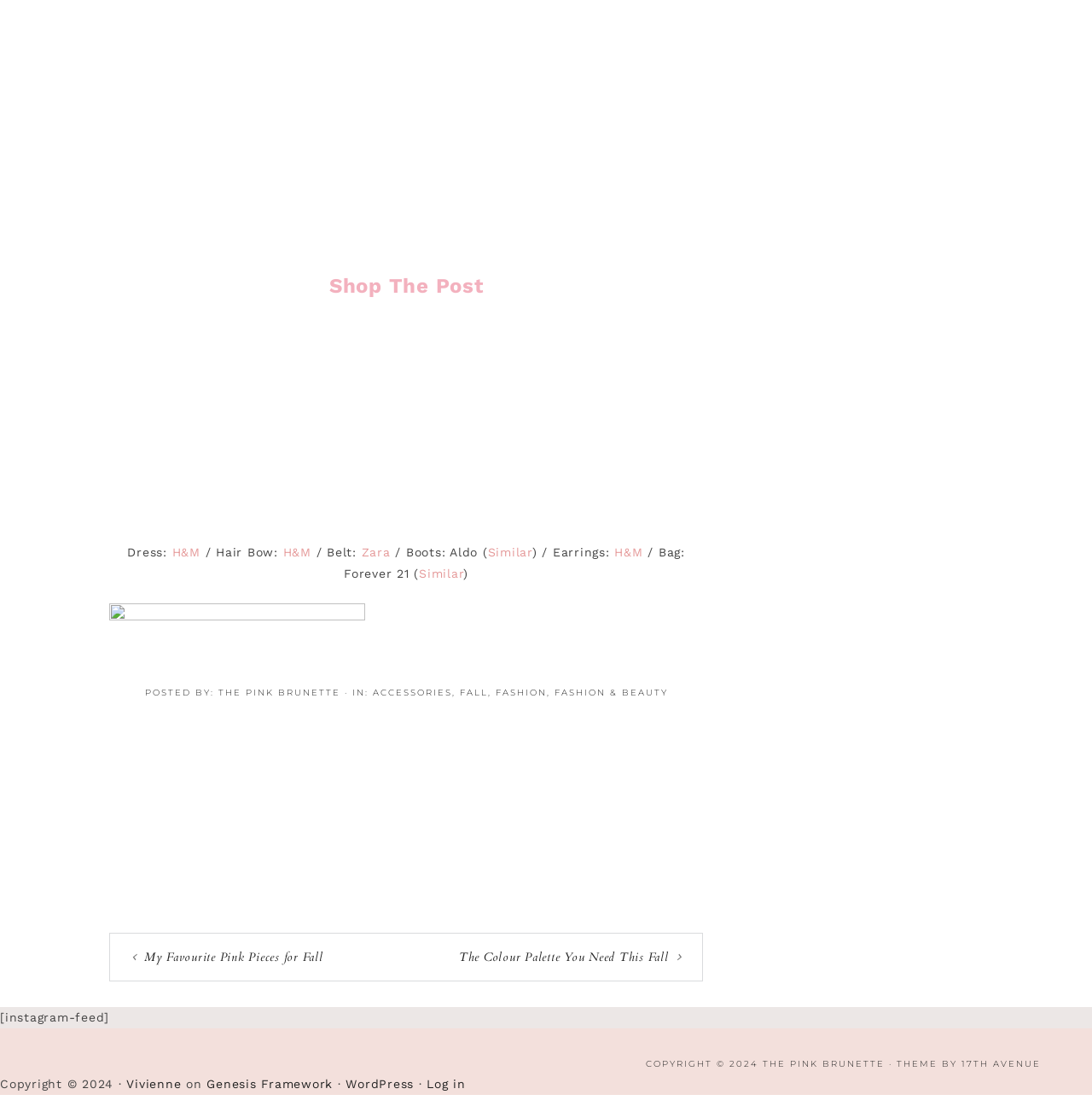Show me the bounding box coordinates of the clickable region to achieve the task as per the instruction: "Go to 'THE PINK BRUNETTE'".

[0.2, 0.618, 0.311, 0.628]